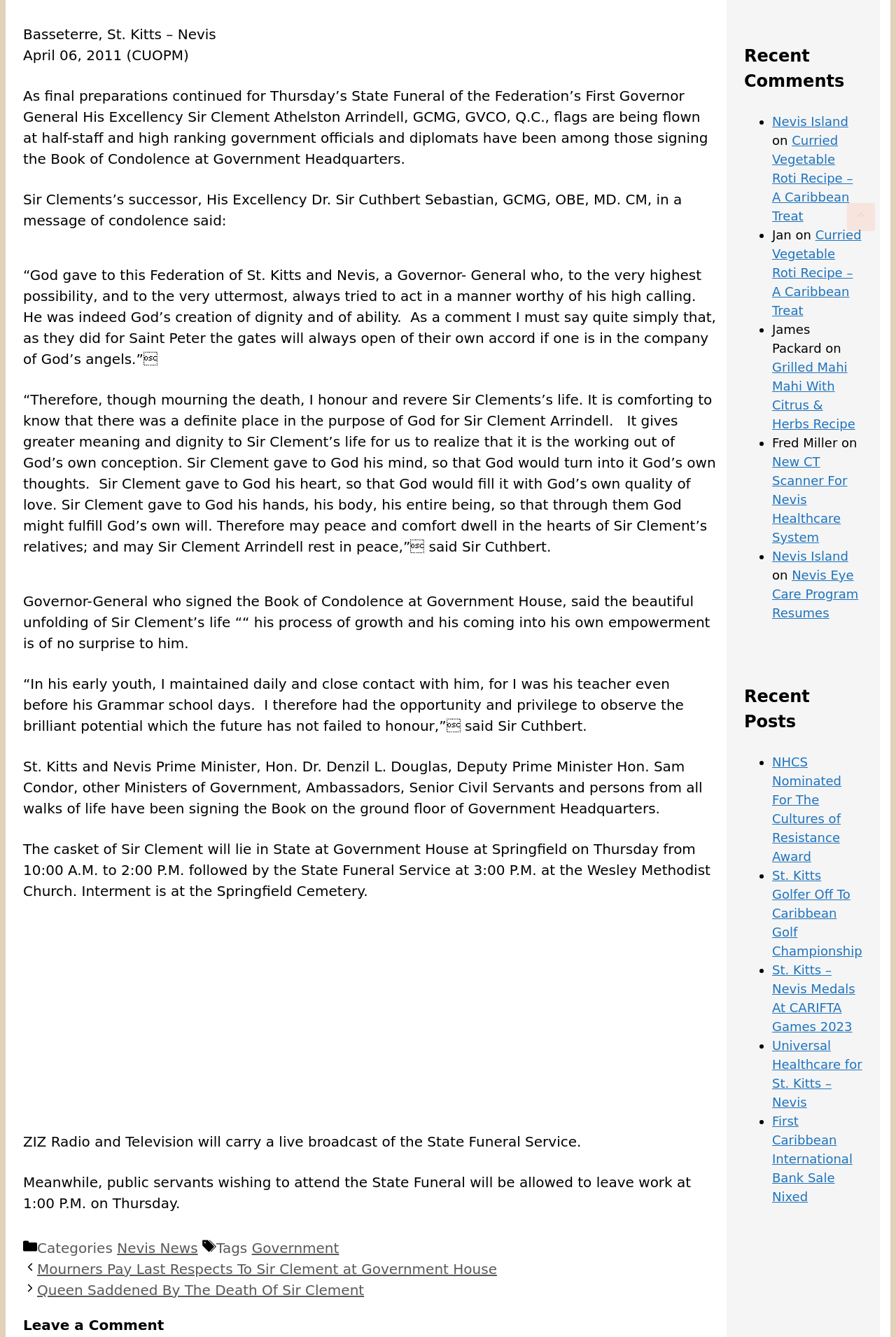Given the element description name="submit" value="Post Comment", identify the bounding box coordinates for the UI element on the webpage screenshot. The format should be (top-left x, top-left y, bottom-right x, bottom-right y), with values between 0 and 1.

[0.026, 0.861, 0.13, 0.874]